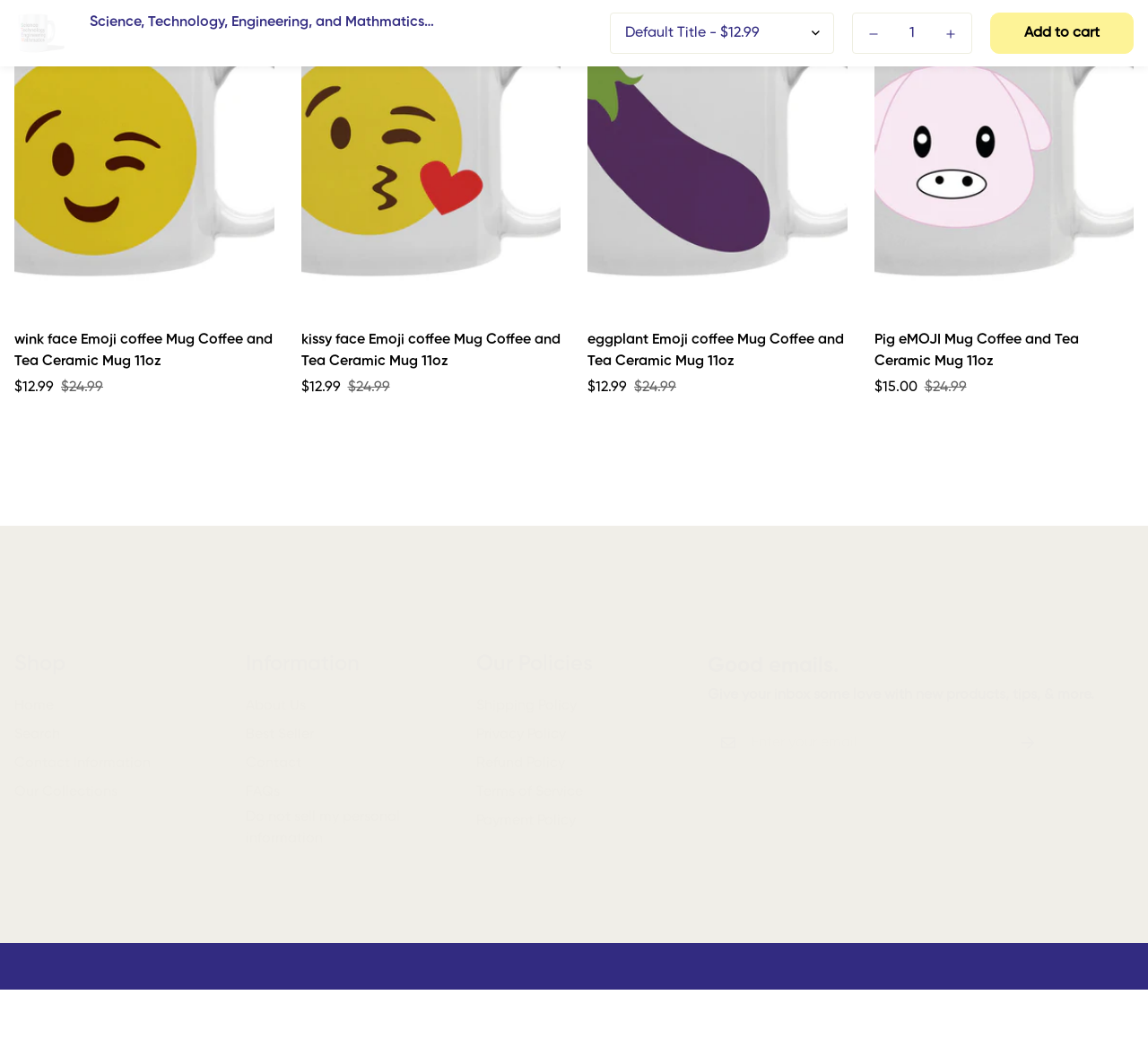What is the function of the button with the text 'Decrease quantity of Science, Technology, Engineering, and Mathmatics Coffee and Tea Ceramic Mug 11oz by one'?
Provide an in-depth and detailed answer to the question.

I determined the function of the button by reading its text, which indicates that it decreases the quantity of the product by one.